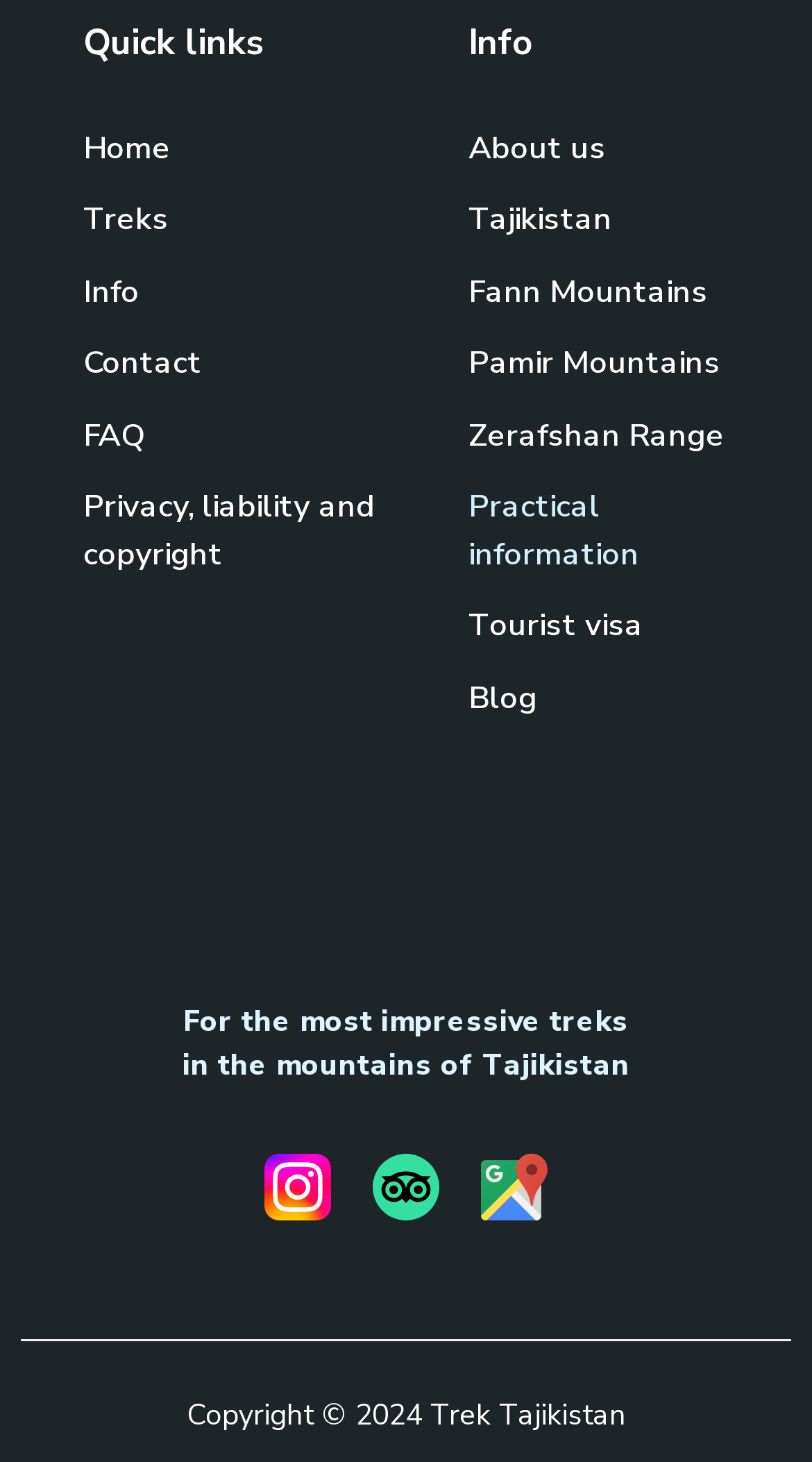Using the provided description Treks, find the bounding box coordinates for the UI element. Provide the coordinates in (top-left x, top-left y, bottom-right x, bottom-right y) format, ensuring all values are between 0 and 1.

[0.103, 0.126, 0.474, 0.175]